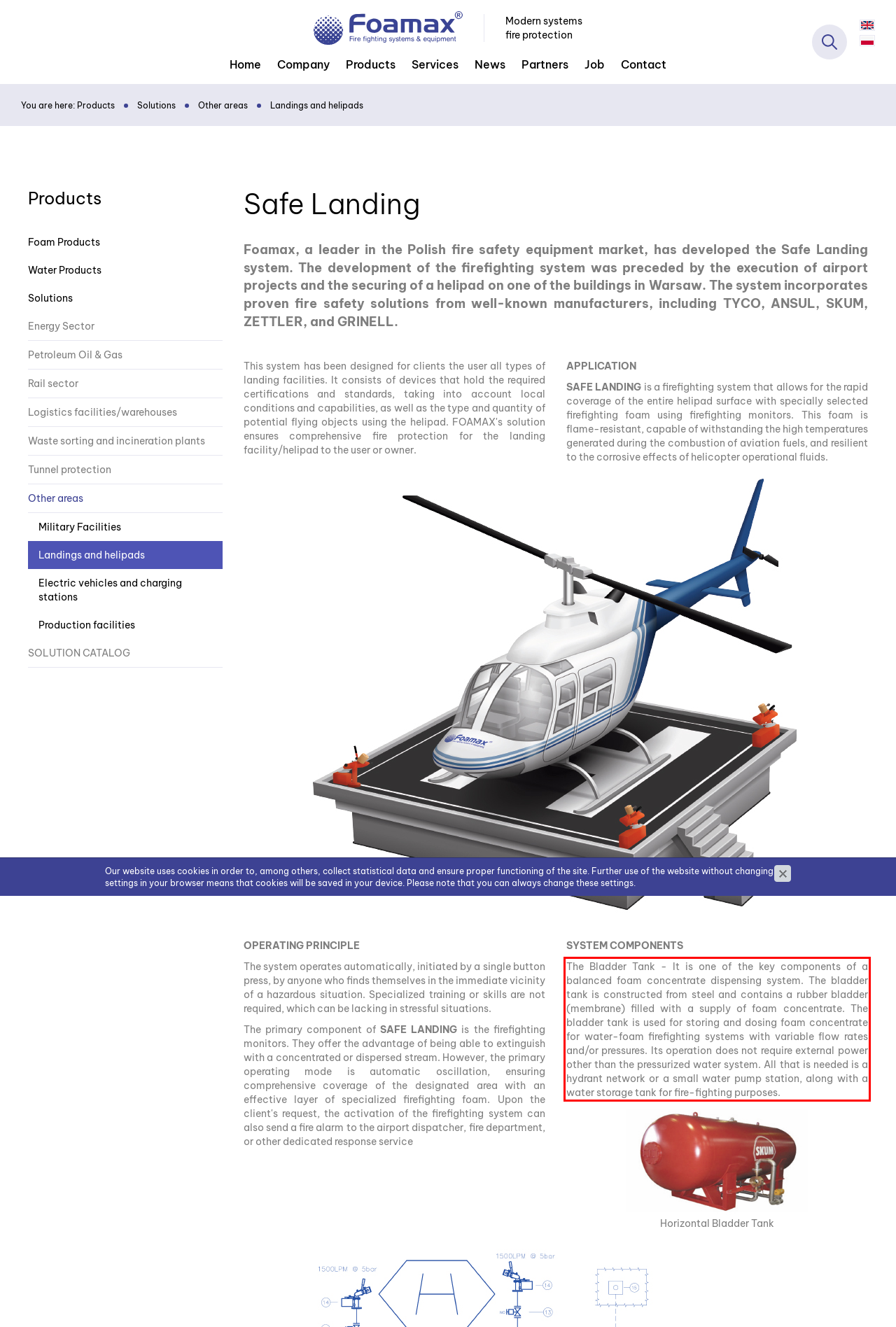Extract and provide the text found inside the red rectangle in the screenshot of the webpage.

The Bladder Tank - It is one of the key components of a balanced foam concentrate dispensing system. The bladder tank is constructed from steel and contains a rubber bladder (membrane) filled with a supply of foam concentrate. The bladder tank is used for storing and dosing foam concentrate for water-foam firefighting systems with variable flow rates and/or pressures. Its operation does not require external power other than the pressurized water system. All that is needed is a hydrant network or a small water pump station, along with a water storage tank for fire-fighting purposes.